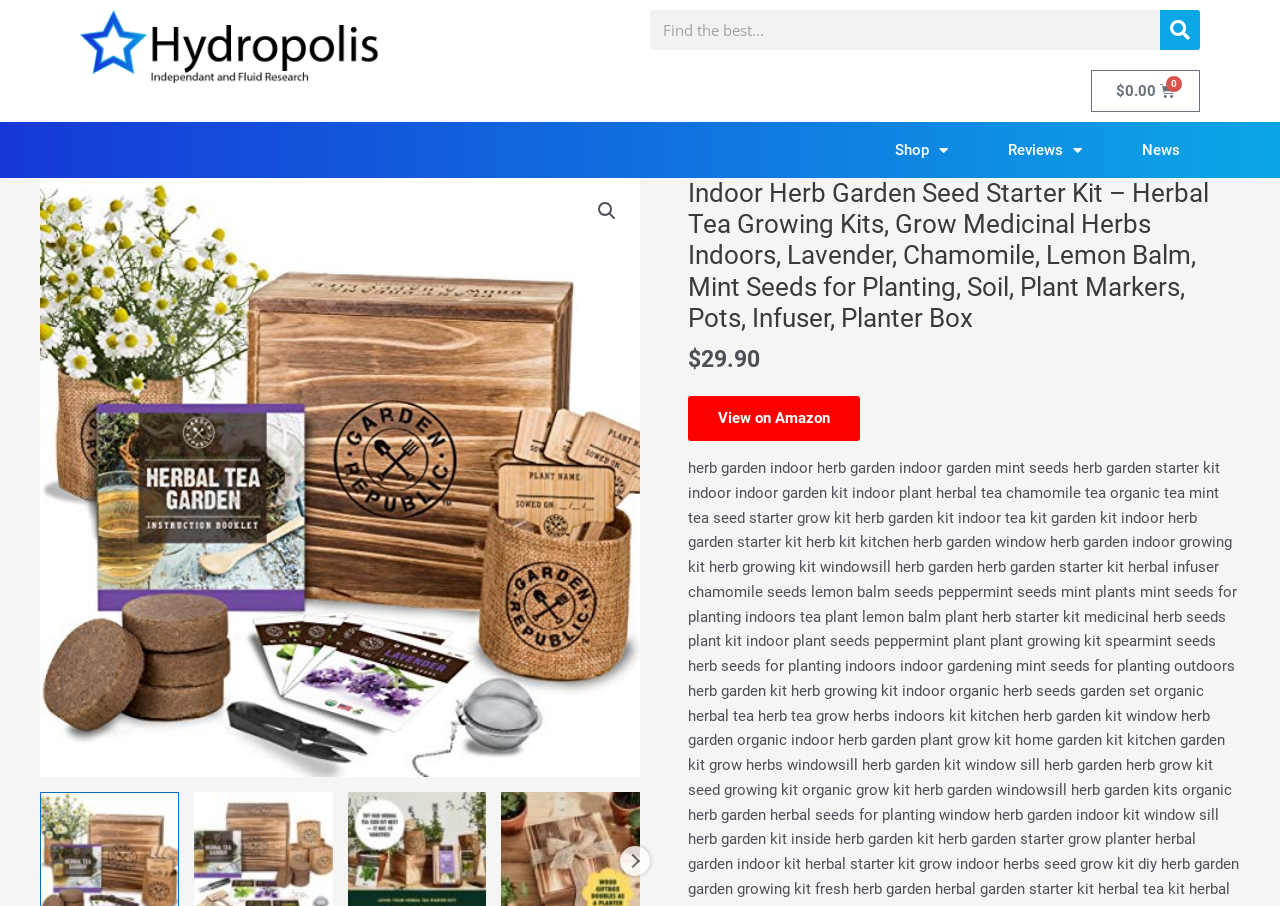Create an elaborate caption that covers all aspects of the webpage.

This webpage is about an Indoor Herb Garden Seed Starter Kit, specifically for growing herbal tea and medicinal herbs indoors. At the top left, there is a search bar with a "Search" button next to it. On the top right, there is a cart icon with a price of $0.00 and a link to the shop menu. Below the shop menu, there are links to "Reviews" and "News".

In the main content area, there is a large heading that describes the product, followed by a price of $29.90. Below the price, there is a "View on Amazon" button. On the left side of the main content area, there is a small icon of a magnifying glass. 

At the bottom of the page, there are two large images, one on the left and one on the right, with a "Next" link in between them. The images likely showcase the product or its features.